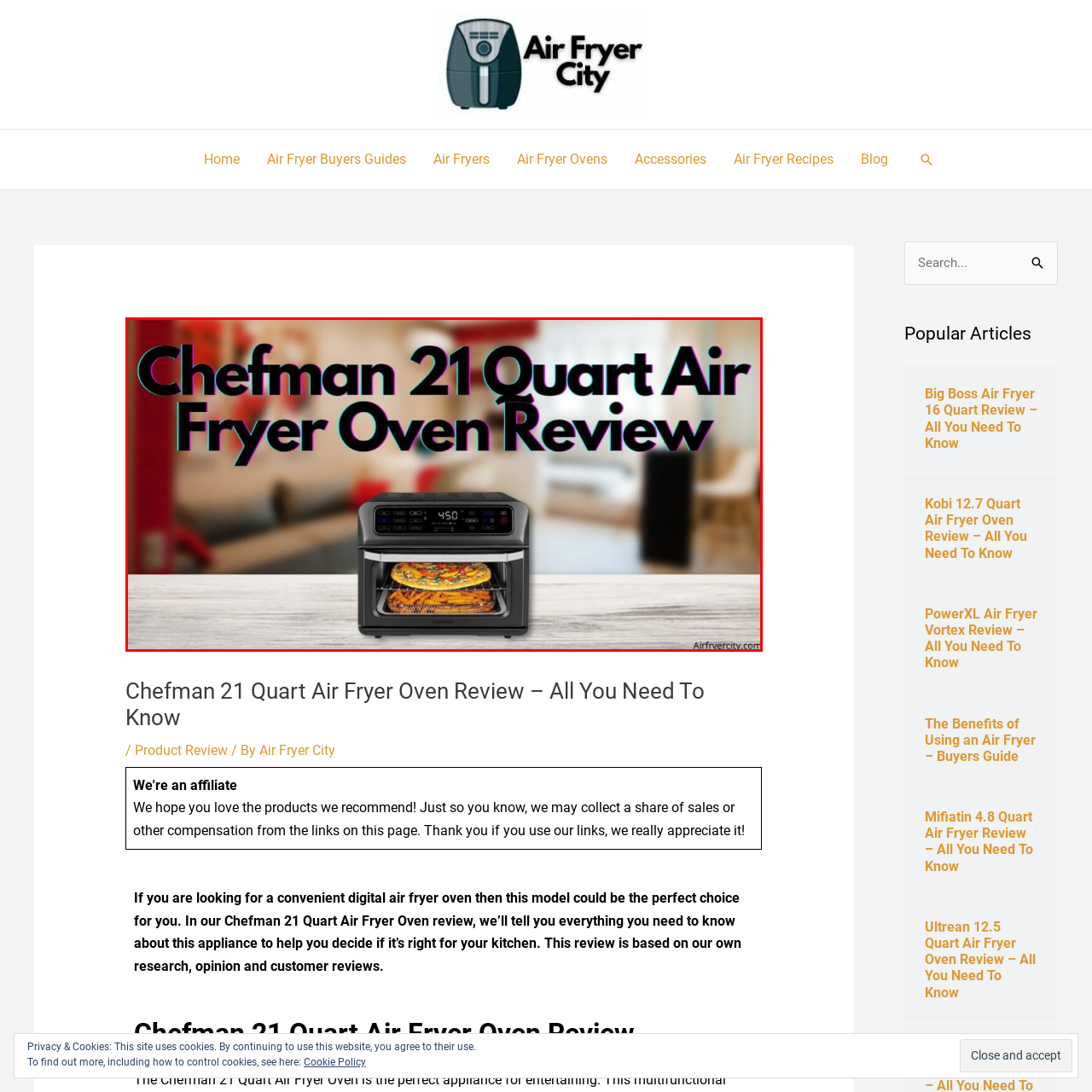Refer to the image enclosed in the red bounding box, then answer the following question in a single word or phrase: How many trays of food are shown in the image?

Two